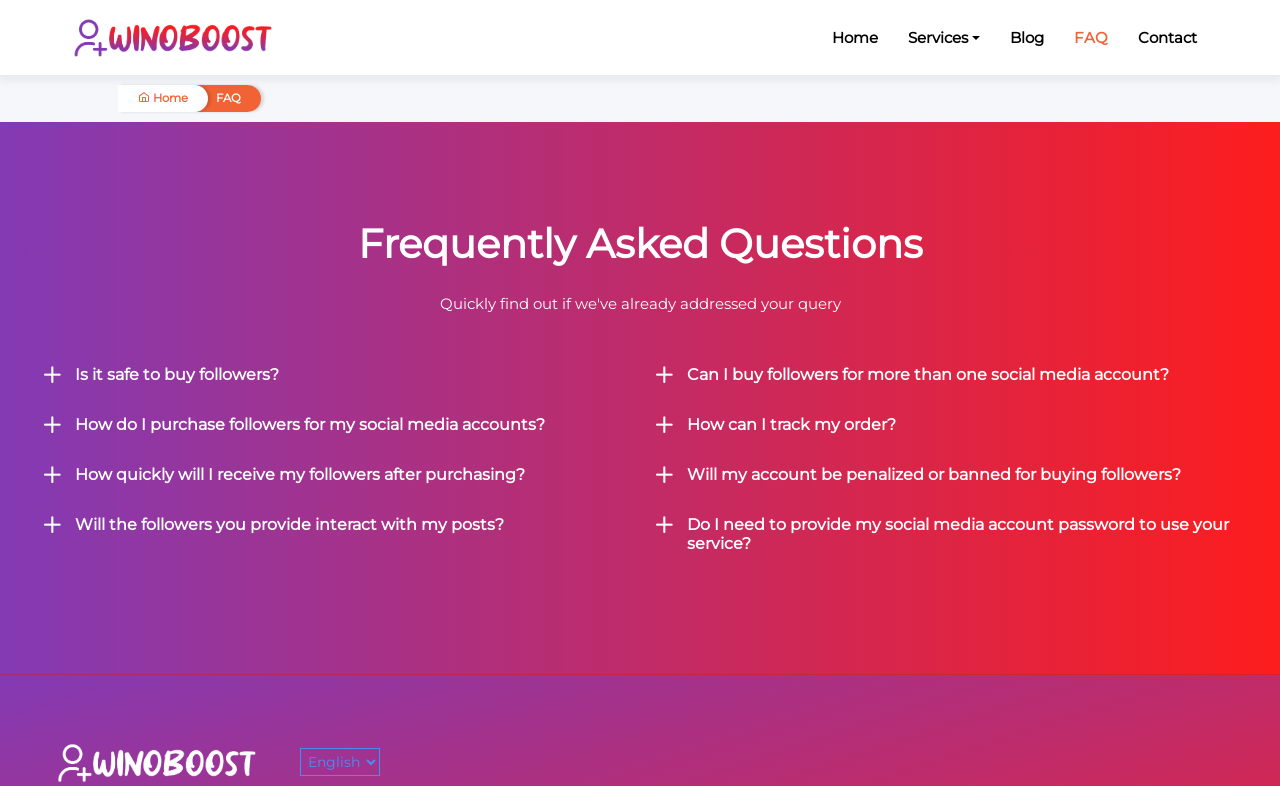Please answer the following question using a single word or phrase: Do I need to provide my social media account password?

No